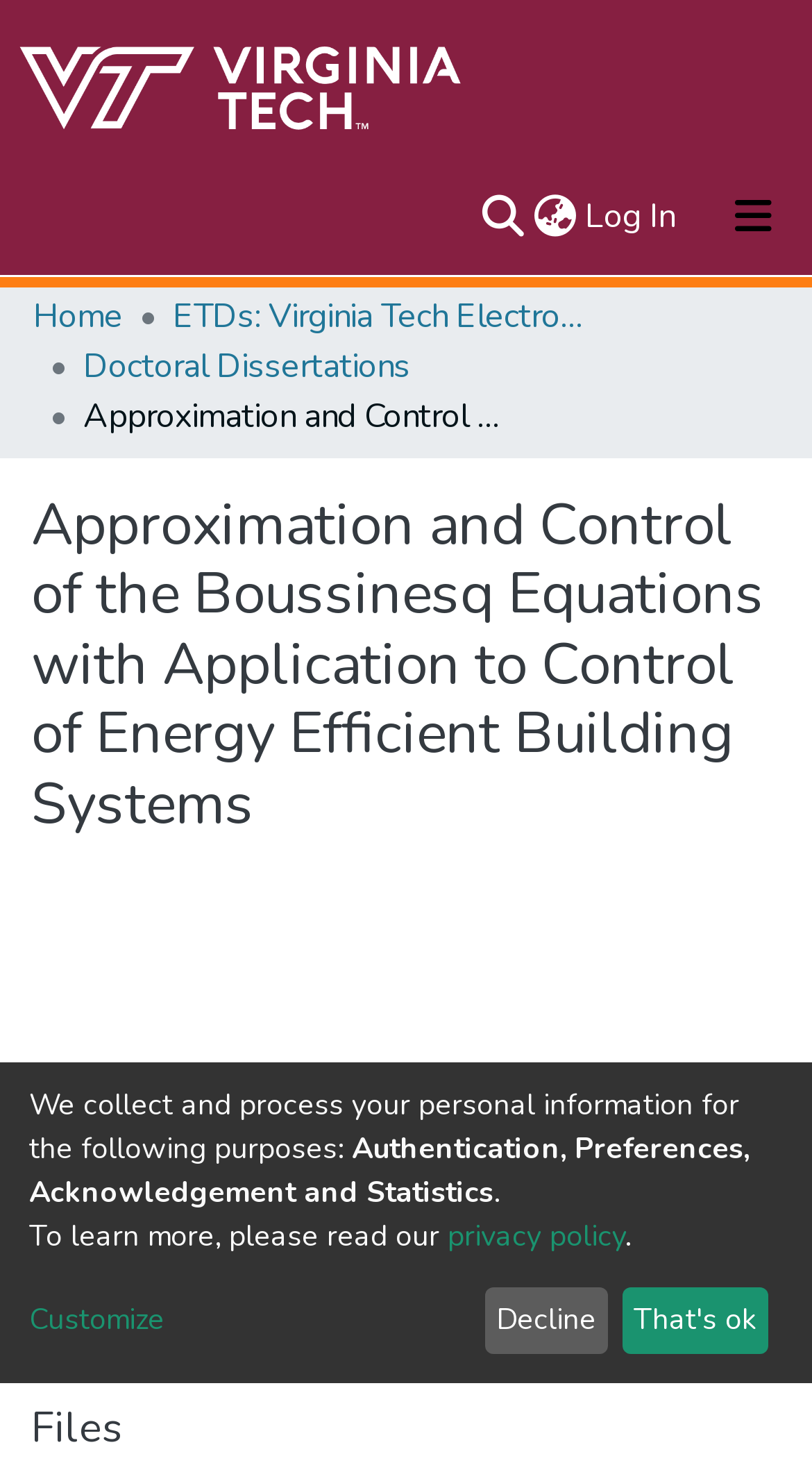How many links are in the main navigation bar?
Please provide a single word or phrase as the answer based on the screenshot.

4